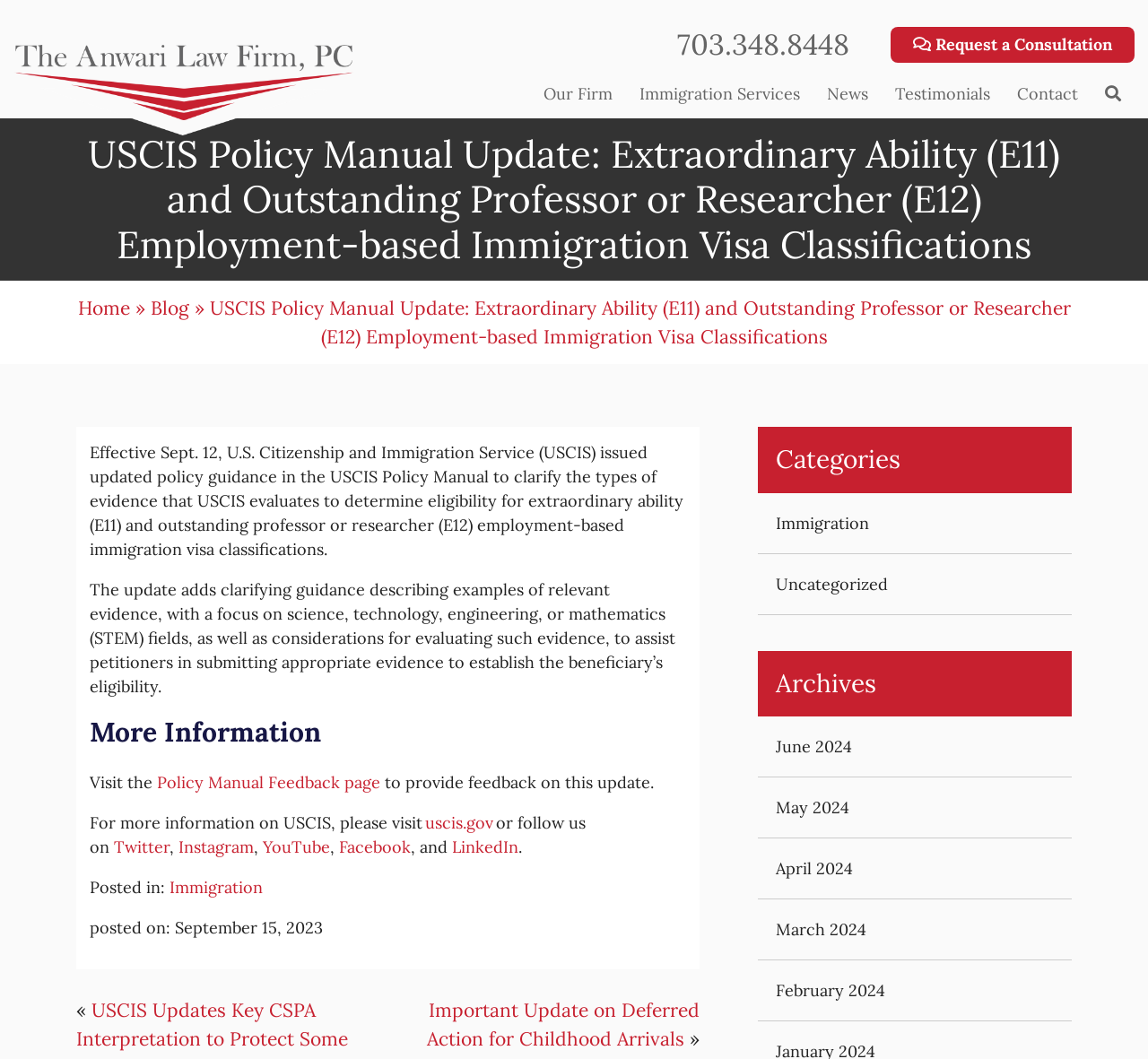Determine the main headline from the webpage and extract its text.

USCIS Policy Manual Update: Extraordinary Ability (E11) and Outstanding Professor or Researcher (E12) Employment-based Immigration Visa Classifications